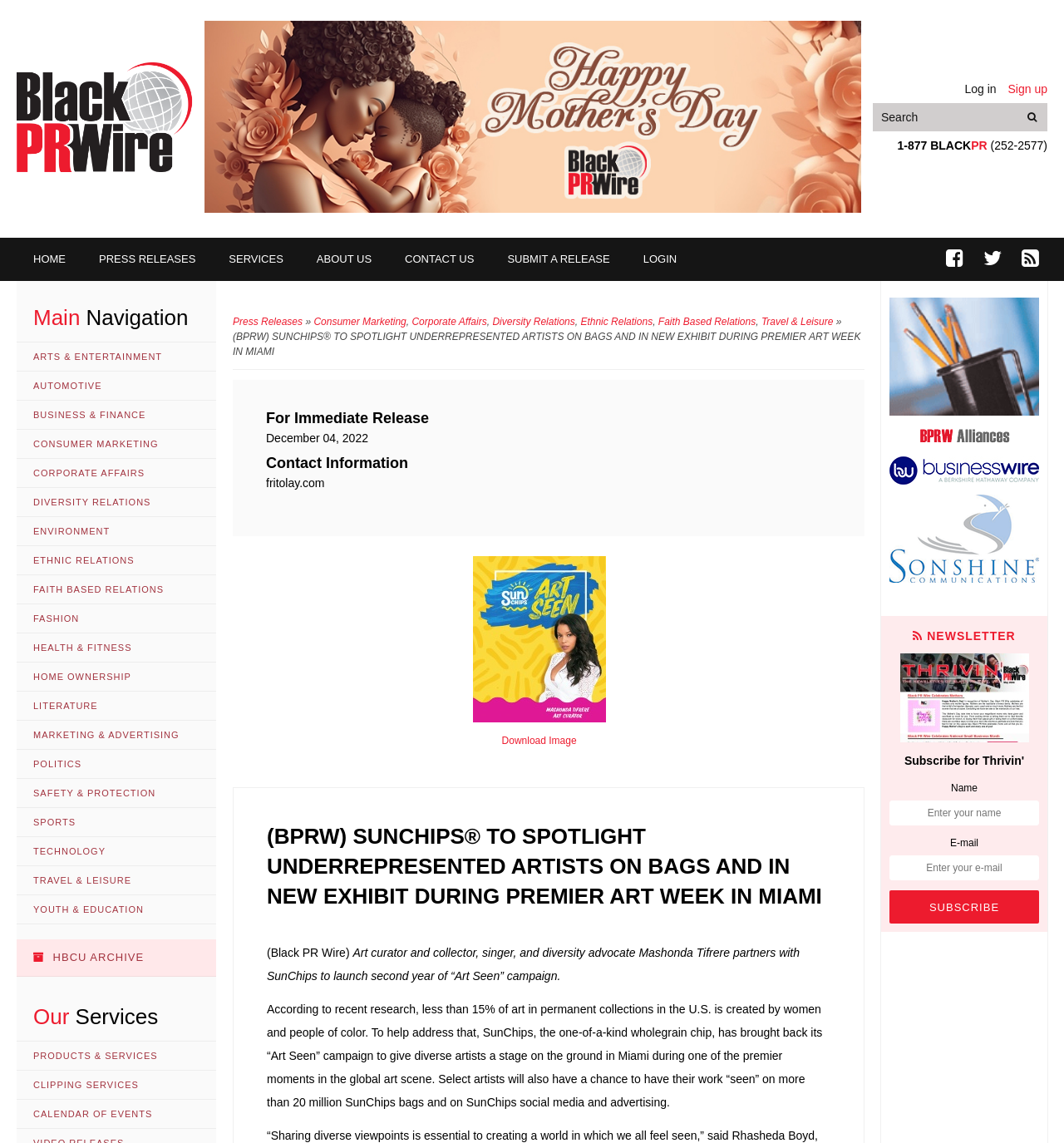Identify the bounding box coordinates for the element you need to click to achieve the following task: "Submit a Release". Provide the bounding box coordinates as four float numbers between 0 and 1, in the form [left, top, right, bottom].

[0.461, 0.208, 0.589, 0.246]